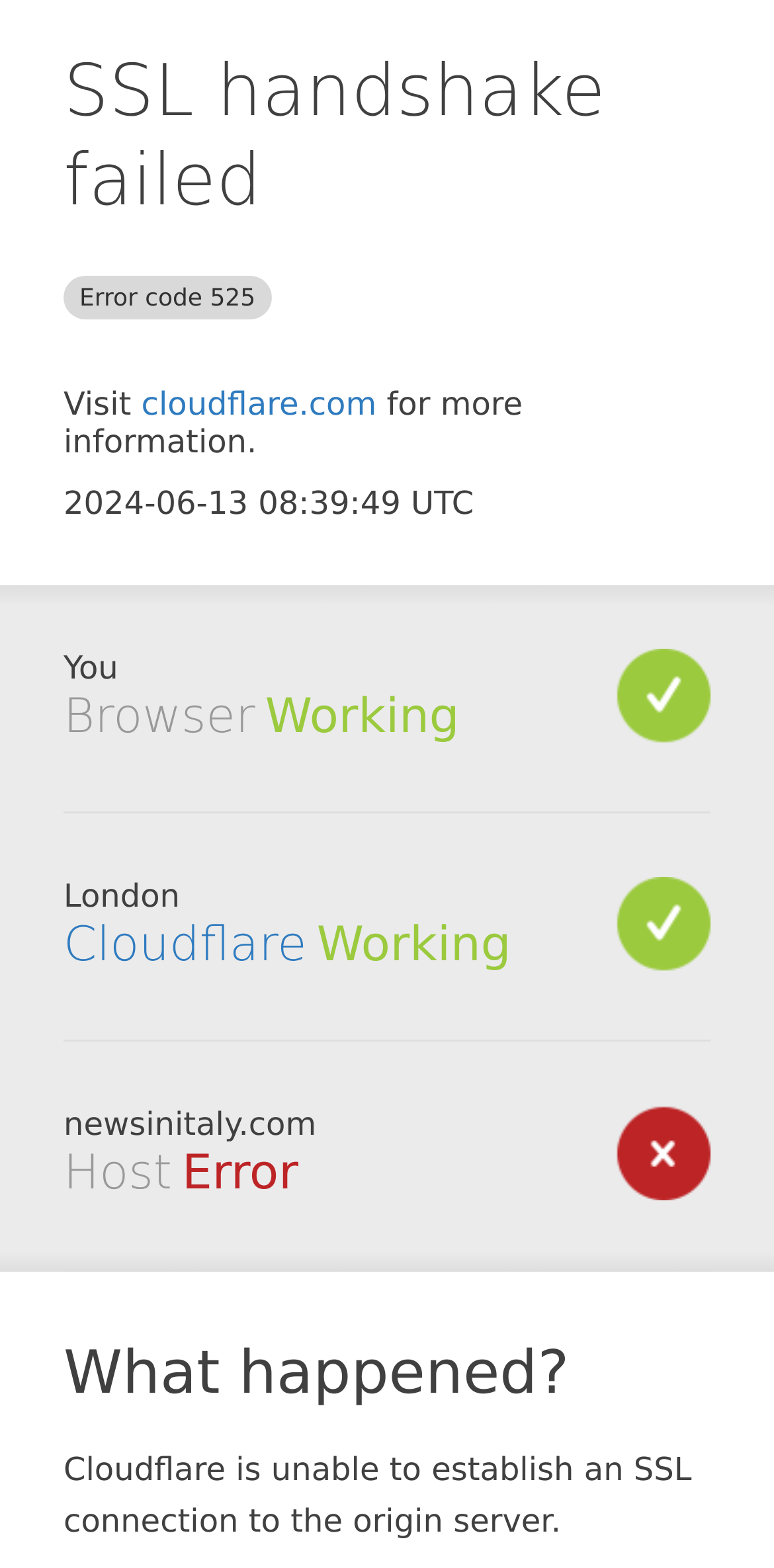Respond with a single word or phrase to the following question: What is the error code?

525